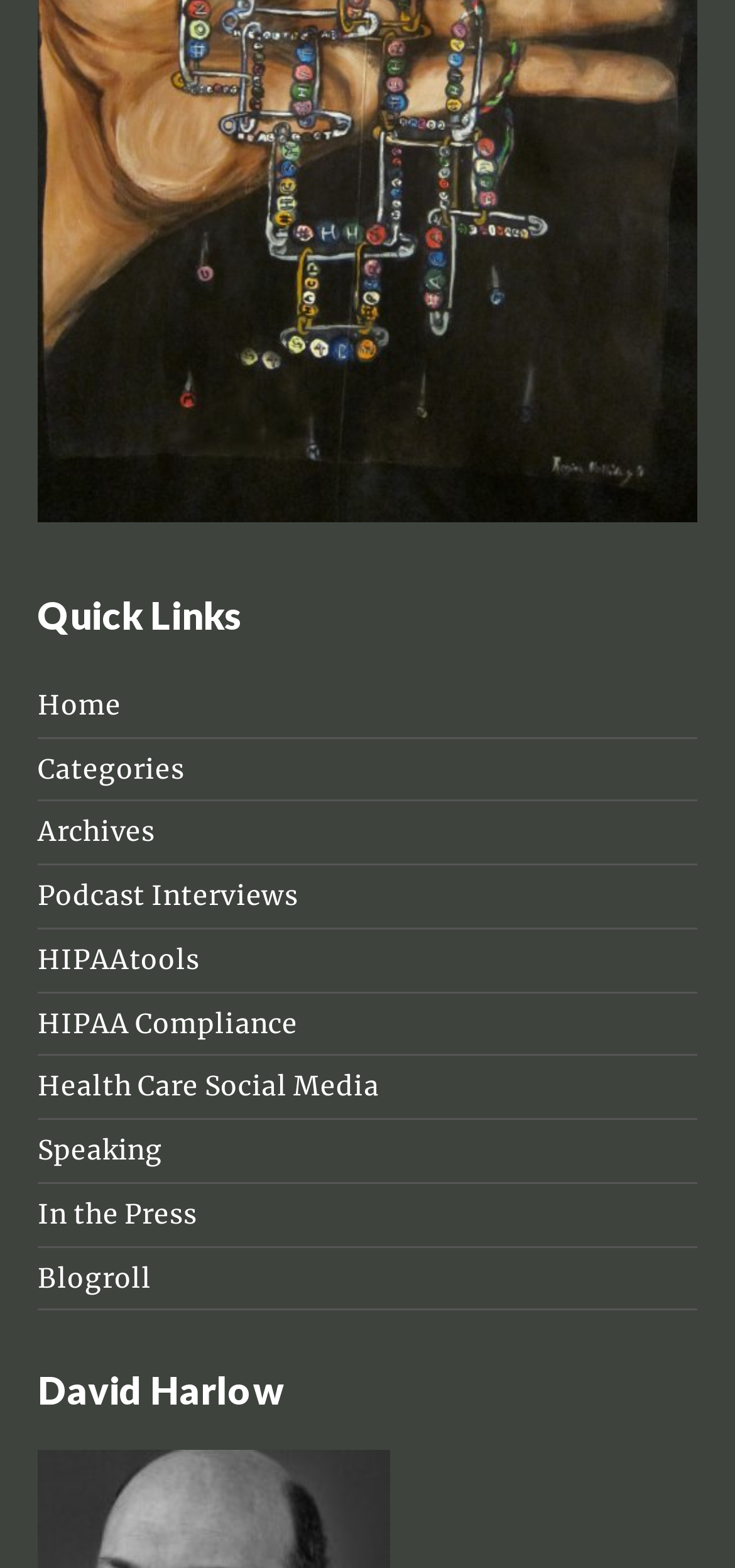Determine the bounding box coordinates for the area you should click to complete the following instruction: "learn about HIPAA compliance".

[0.051, 0.642, 0.405, 0.663]